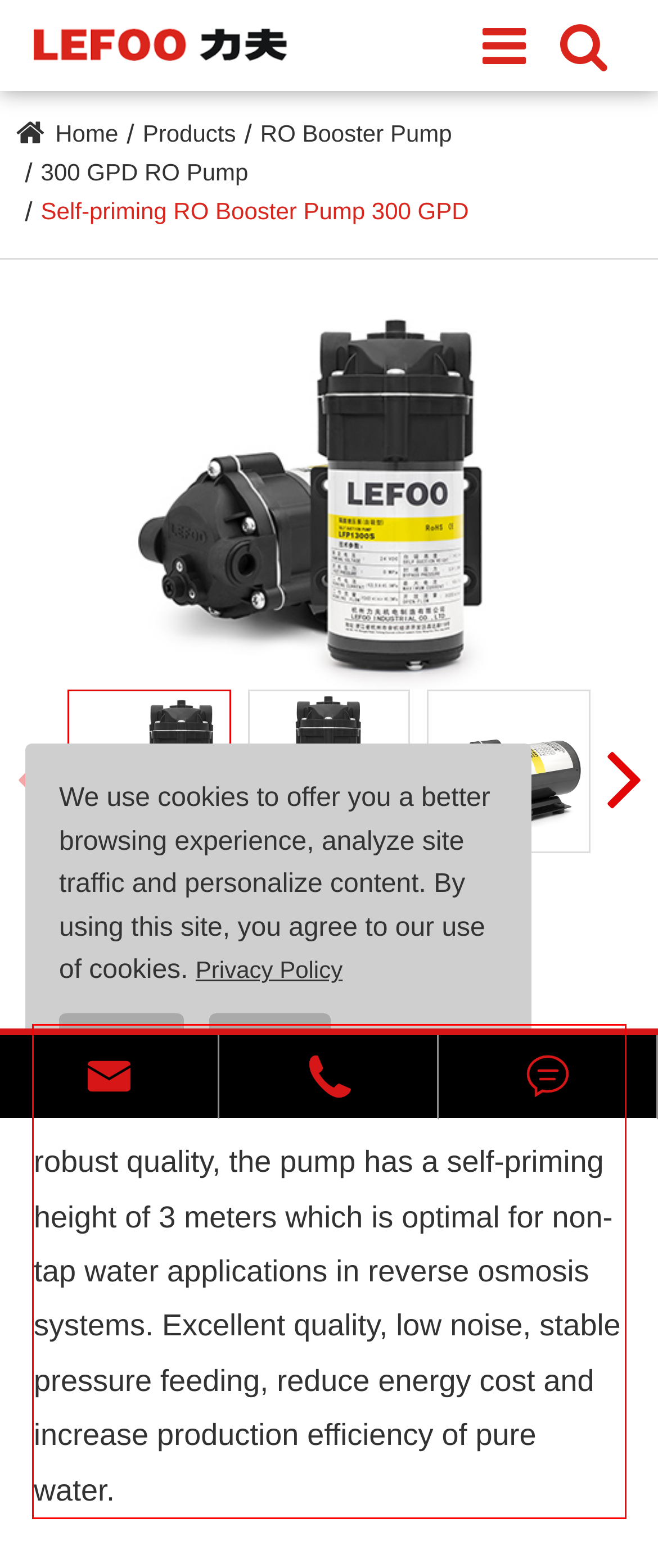Within the screenshot of the webpage, there is a red rectangle. Please recognize and generate the text content inside this red bounding box.

The Self-priming RO booster pump 300 GPD has the benefits of Low cost and robust quality, the pump has a self-priming height of 3 meters which is optimal for non-tap water applications in reverse osmosis systems. Excellent quality, low noise, stable pressure feeding, reduce energy cost and increase production efficiency of pure water.